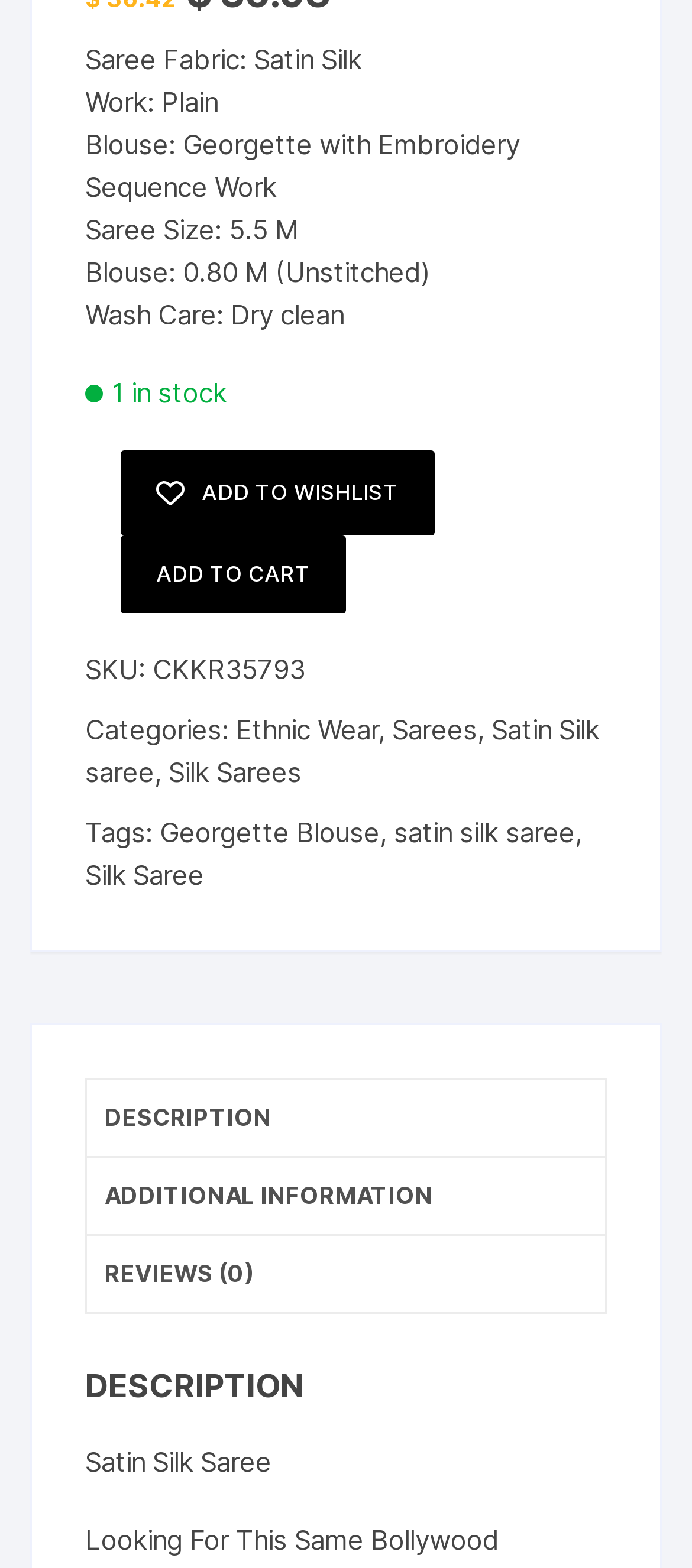Bounding box coordinates are specified in the format (top-left x, top-left y, bottom-right x, bottom-right y). All values are floating point numbers bounded between 0 and 1. Please provide the bounding box coordinate of the region this sentence describes: It’s never too soon

None